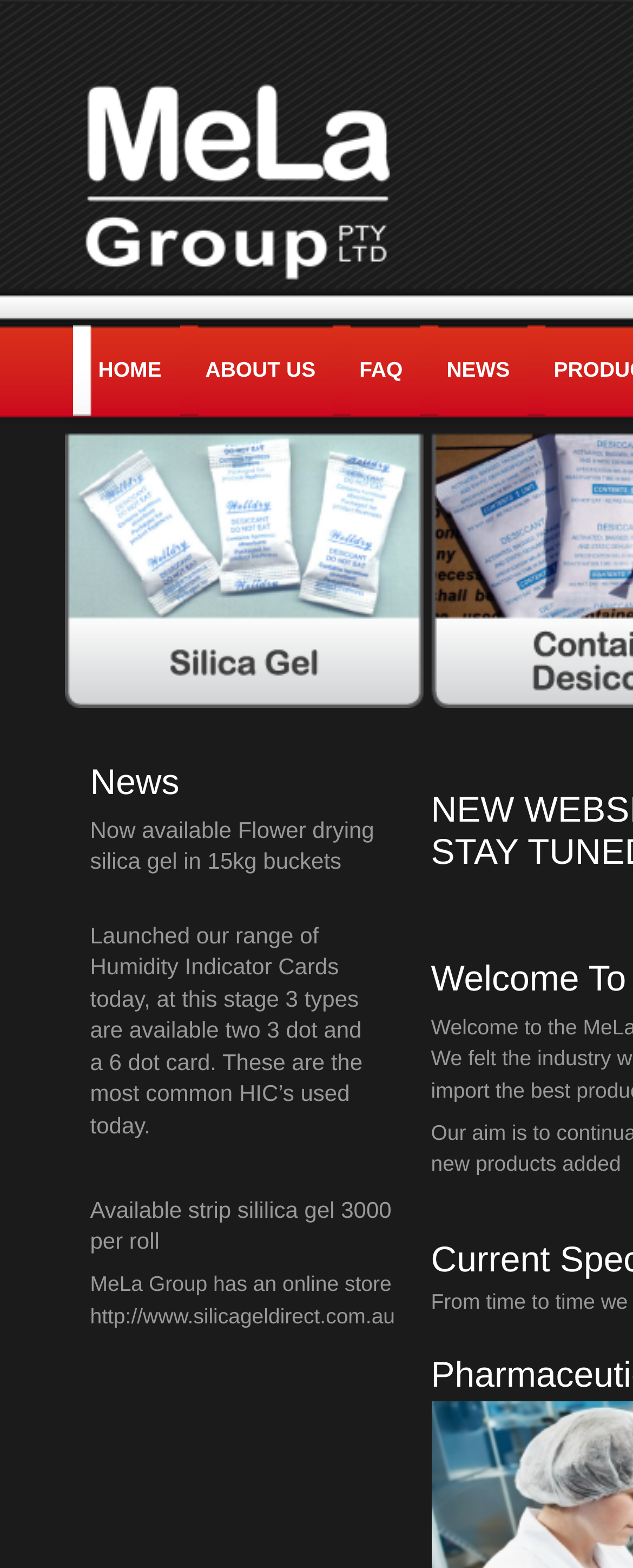Provide a thorough description of the webpage's content and layout.

The webpage is about MeLa Group, a company that specializes in cargo care protection, desiccants for pharmaceuticals, and food manufacturing. At the top, there is a logo and a navigation menu with links to different sections of the website, including HOME, ABOUT US, FAQ, and NEWS. 

Below the navigation menu, there is a table with multiple rows and columns, containing several images. The images are arranged in a grid-like structure, with some of them appearing to be icons or logos. 

Further down the page, there is a large table that takes up most of the screen space. This table has multiple rows and columns, with some cells containing text and others containing images. The text in the table appears to be section headings or titles, while the images may be related to the content of each section. 

Throughout the page, there are many images, with some of them being small icons or logos, while others are larger and may be used to illustrate a point or break up the text. The overall layout of the page is organized and easy to follow, with clear headings and concise text.